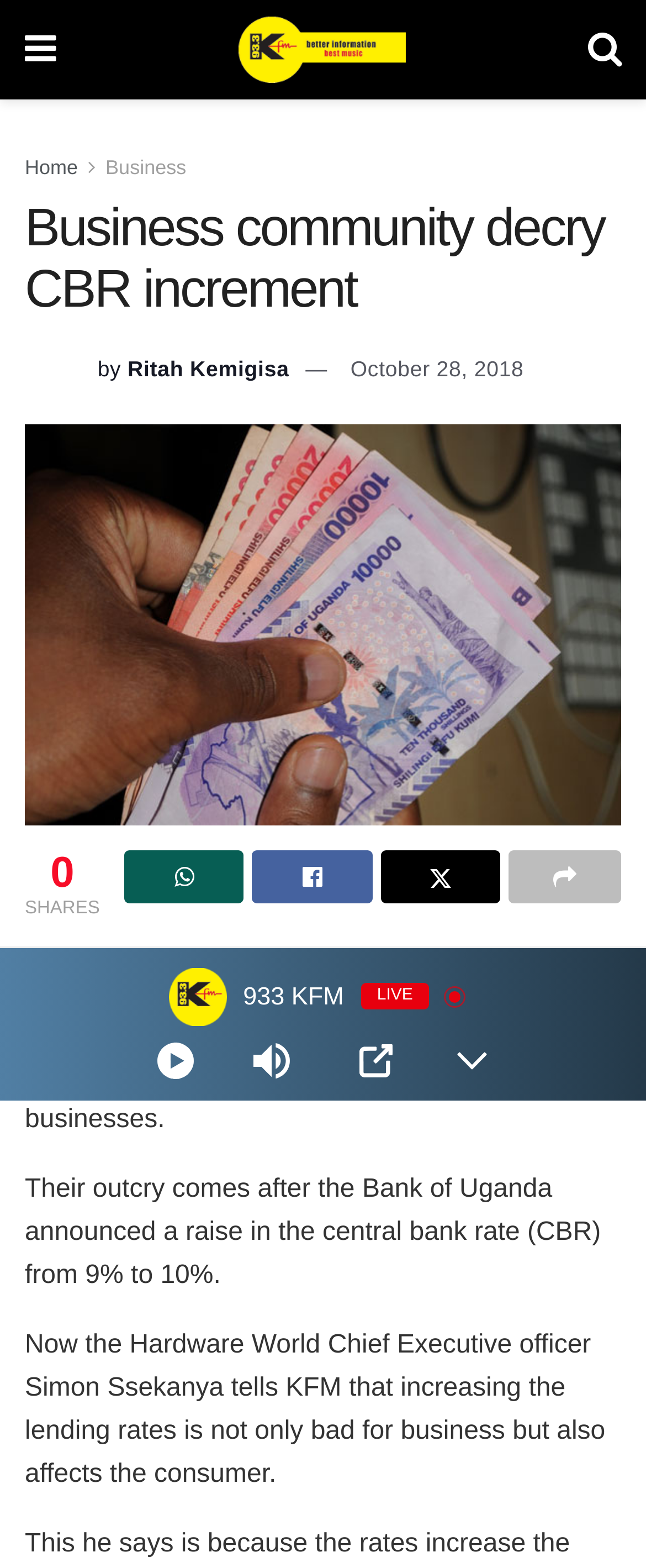What is the current central bank rate (CBR)?
Give a one-word or short-phrase answer derived from the screenshot.

10%